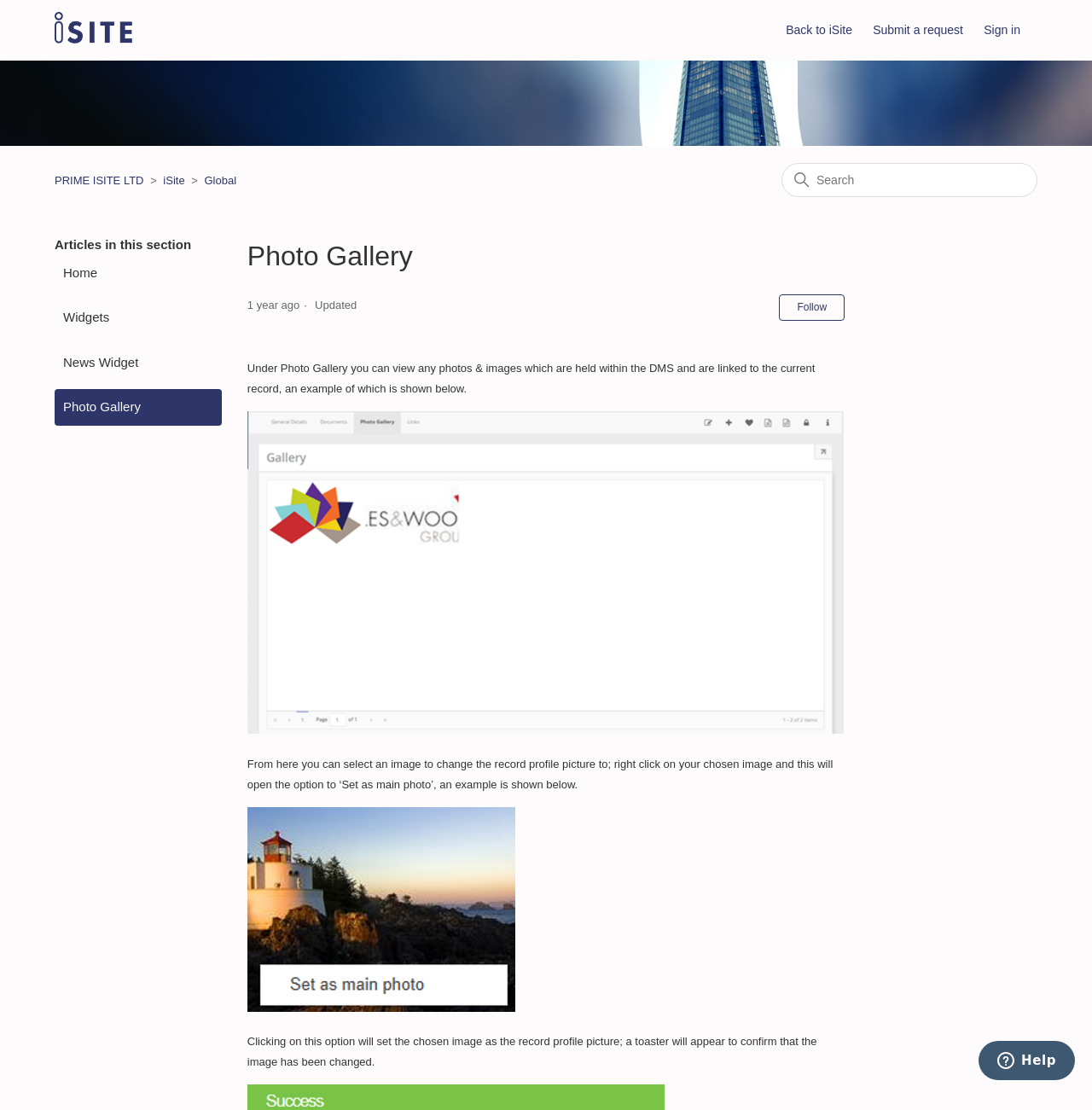How can you set a new profile picture?
Please provide a comprehensive answer based on the contents of the image.

To set a new profile picture, you can select an image from the Photo Gallery, right click on it, and then select the option to 'Set as main photo', as described in the webpage.